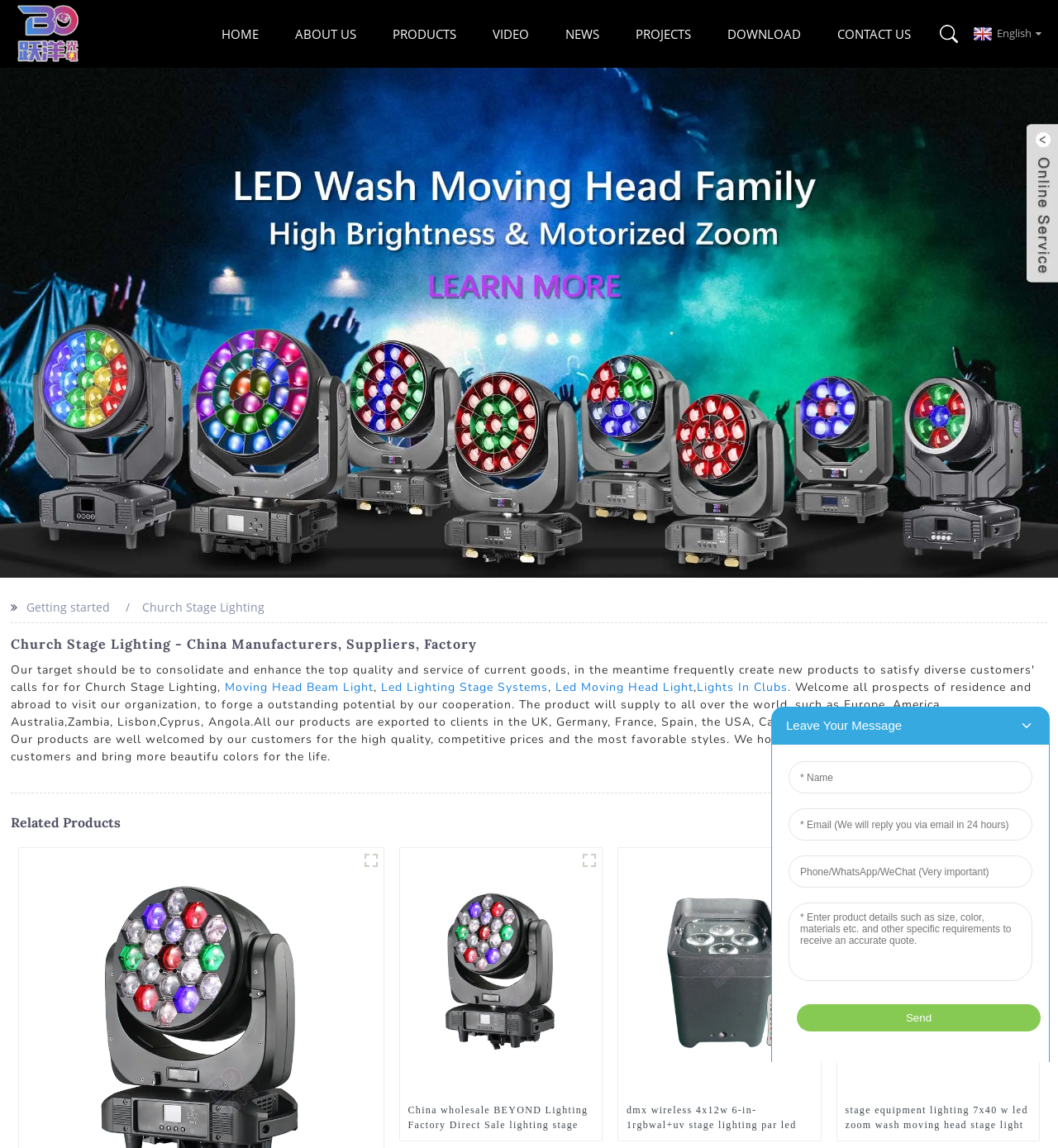Identify the bounding box coordinates of the part that should be clicked to carry out this instruction: "Read more about Moving Head Beam Light".

[0.212, 0.592, 0.353, 0.605]